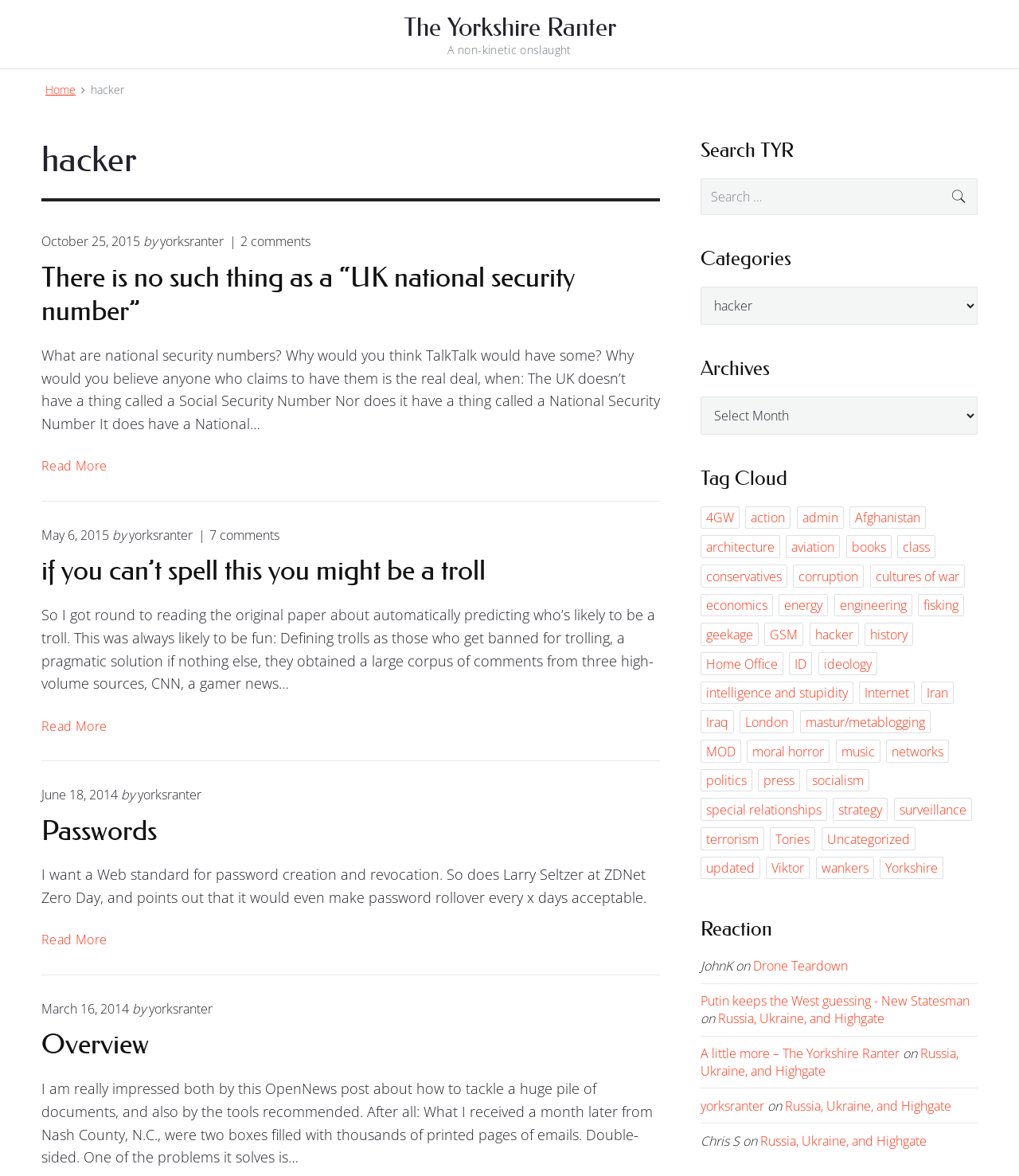What is the category with the most items in the tag cloud?
Answer the question with a thorough and detailed explanation.

The category with the most items can be found in the tag cloud section, where 'intelligence and stupidity' has 152 items.